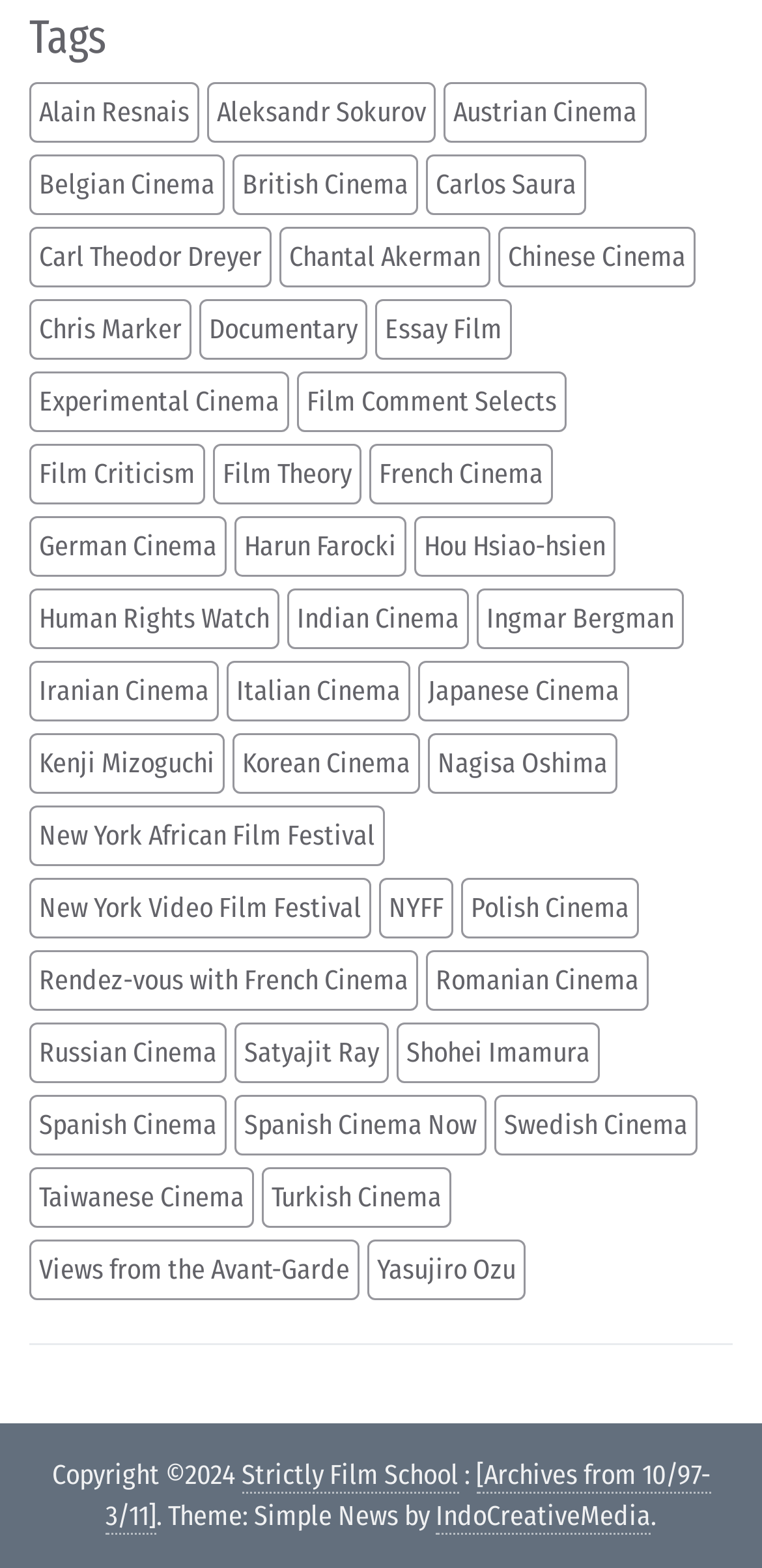Locate the bounding box coordinates of the element I should click to achieve the following instruction: "Click on the link to Archives from 10/97-3/11".

[0.138, 0.93, 0.932, 0.979]